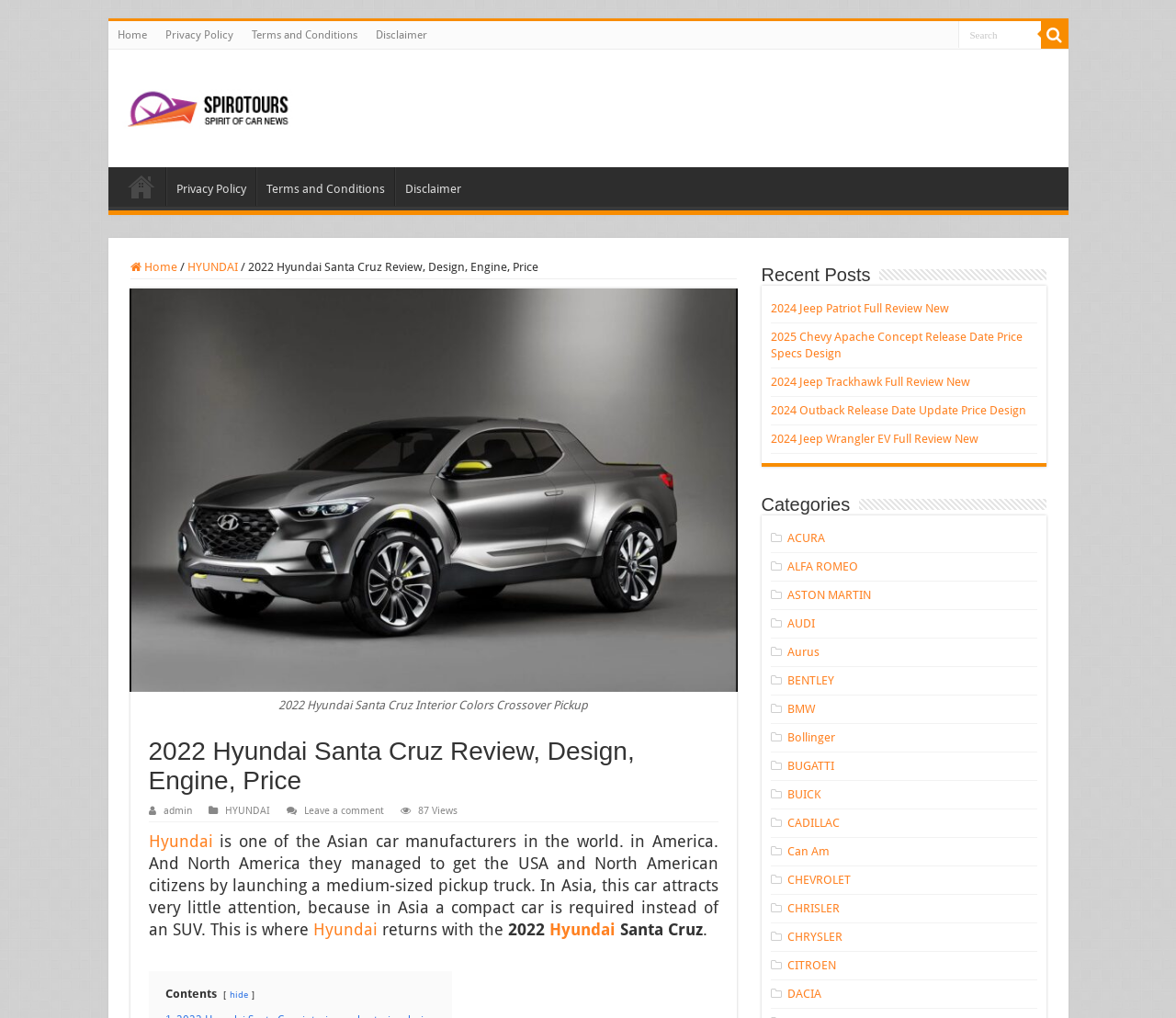Use a single word or phrase to respond to the question:
What is the category of the webpage?

Cars